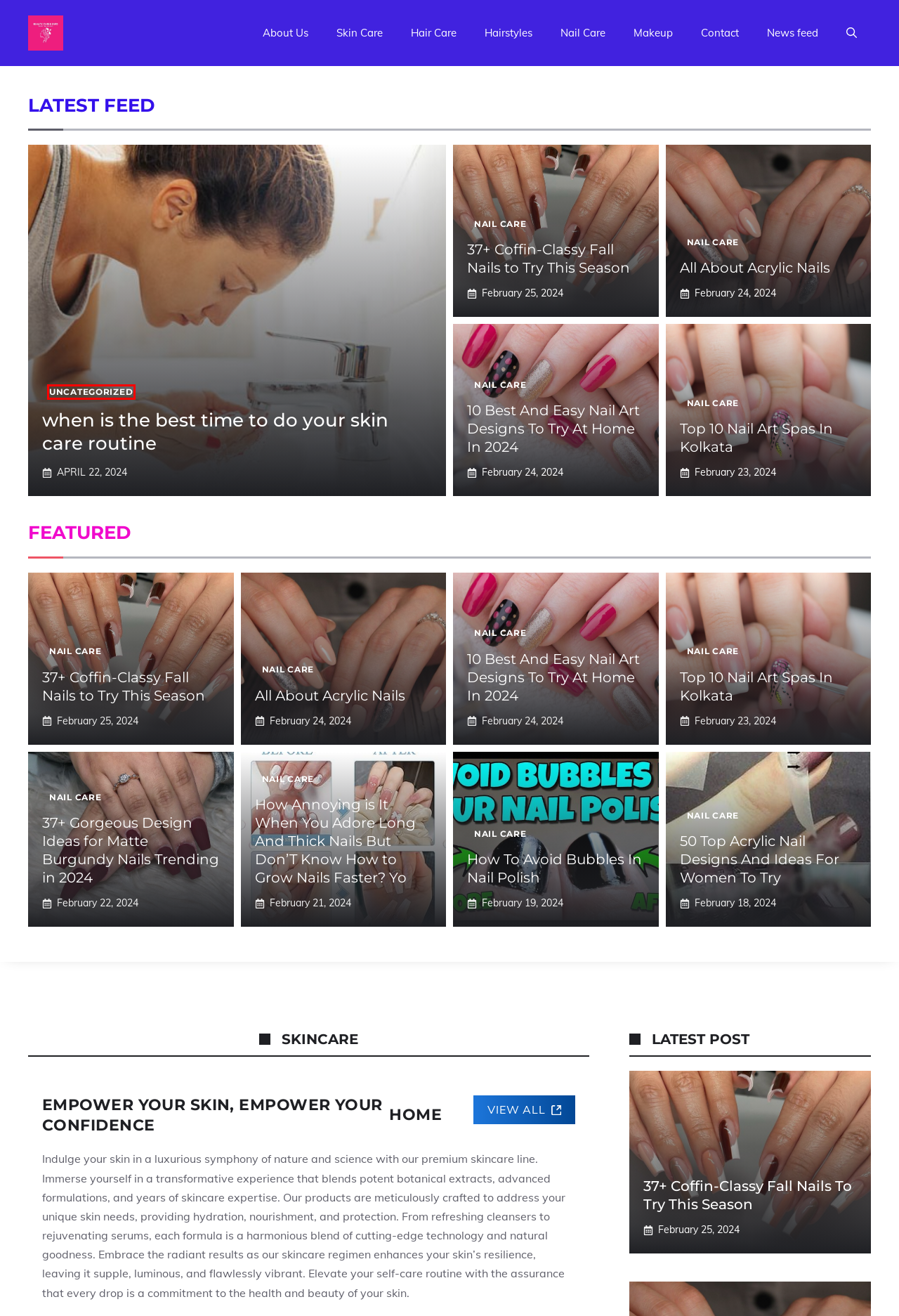Inspect the screenshot of a webpage with a red rectangle bounding box. Identify the webpage description that best corresponds to the new webpage after clicking the element inside the bounding box. Here are the candidates:
A. Contact - beauty cares info 2024
B. 500 Skin Care Tips & Tricks Vetted Experts beautycaresinfo
C. when is the best time to do your skin care routine
D. Makeup - How-Tos & Tips And Tricks beautycaresinfo
E. About Us - beauty cares info 2024
F. 50 Top Acrylic Nail Designs And Ideas For Women To Try - beauty cares info
G. Uncategorized Archives - beauty cares info
H. News feed - beauty cares info

G